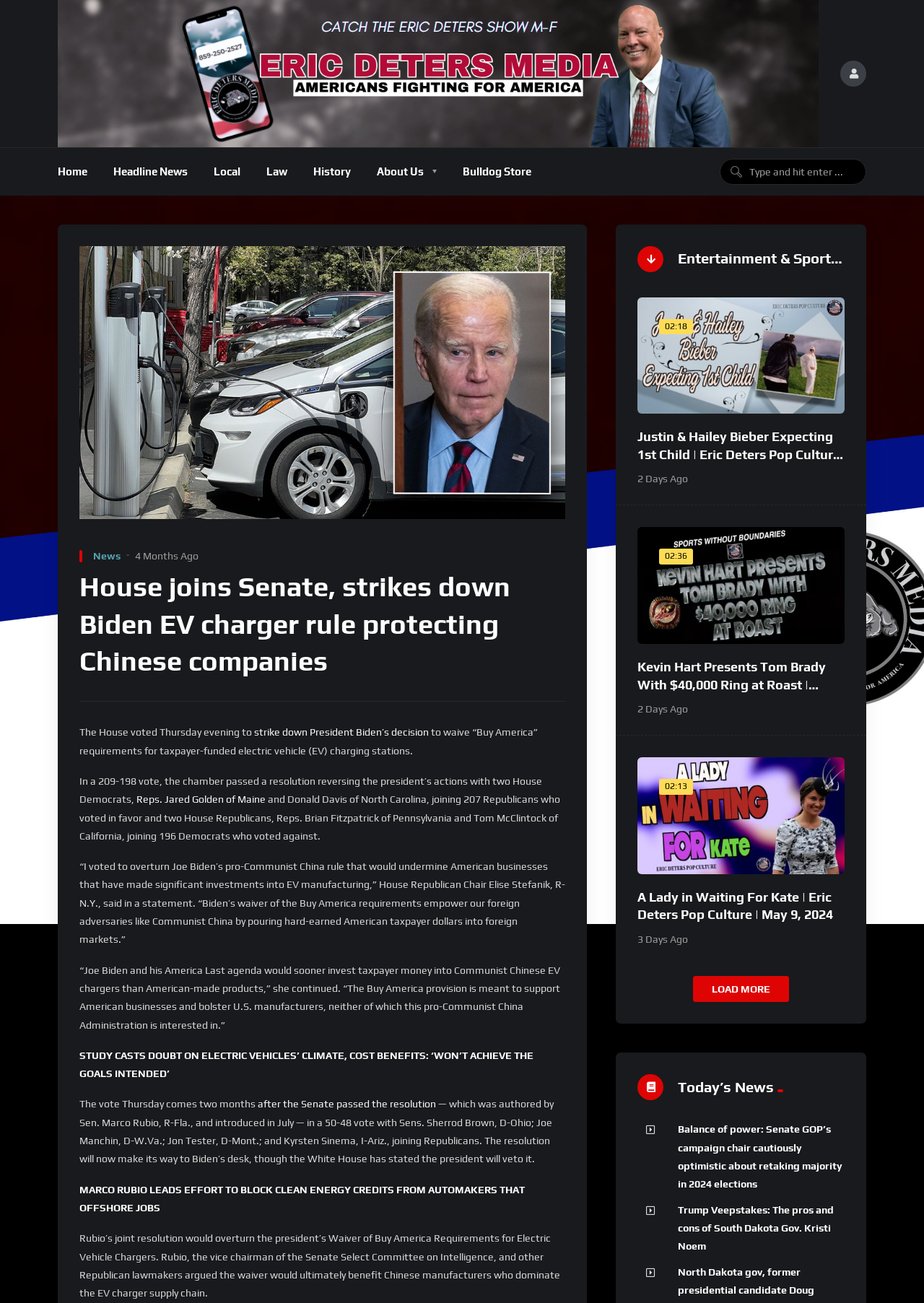For the given element description Headline News, determine the bounding box coordinates of the UI element. The coordinates should follow the format (top-left x, top-left y, bottom-right x, bottom-right y) and be within the range of 0 to 1.

[0.123, 0.113, 0.203, 0.15]